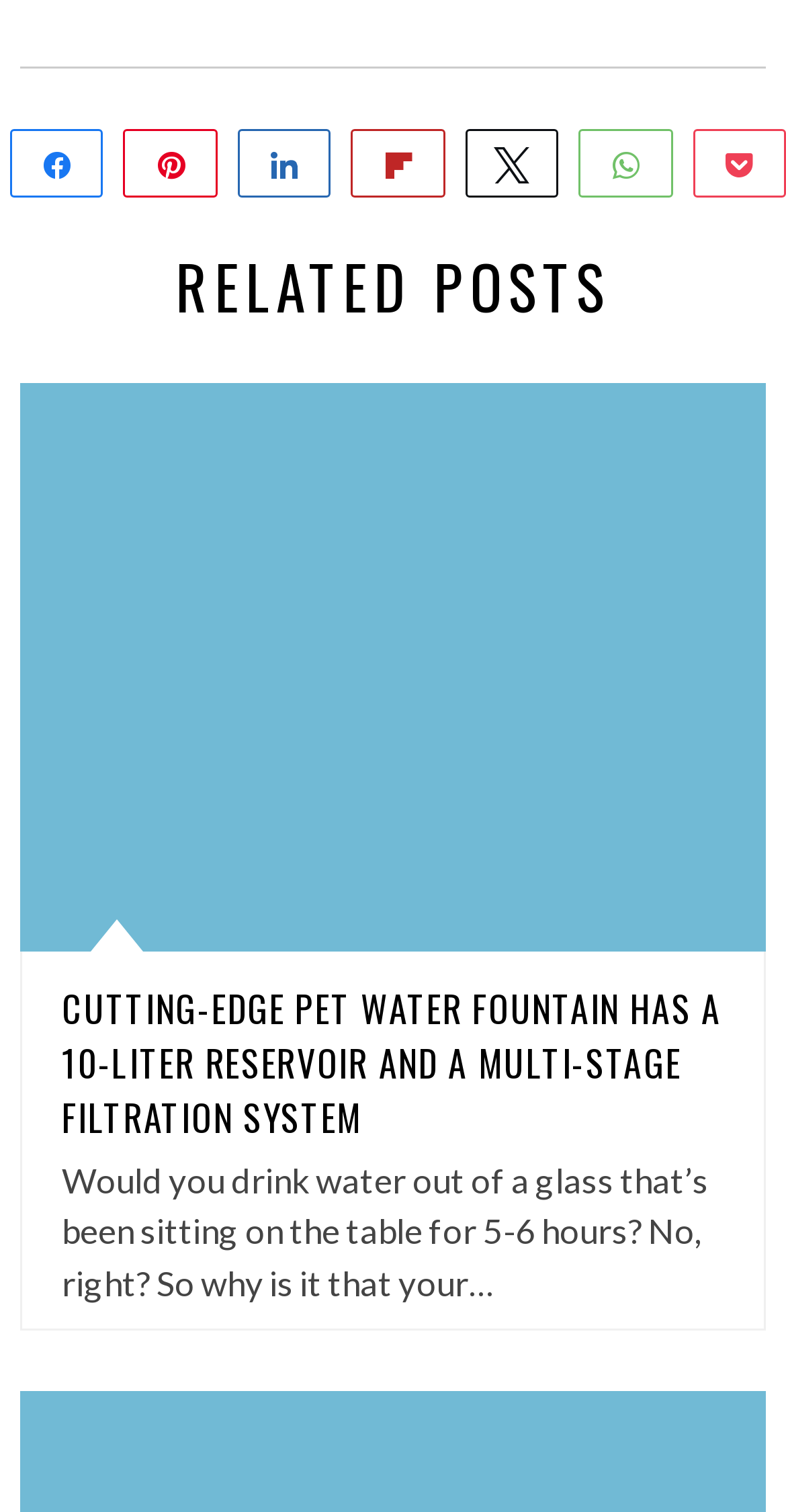Please find the bounding box coordinates in the format (top-left x, top-left y, bottom-right x, bottom-right y) for the given element description. Ensure the coordinates are floating point numbers between 0 and 1. Description: Tweet

[0.594, 0.087, 0.708, 0.127]